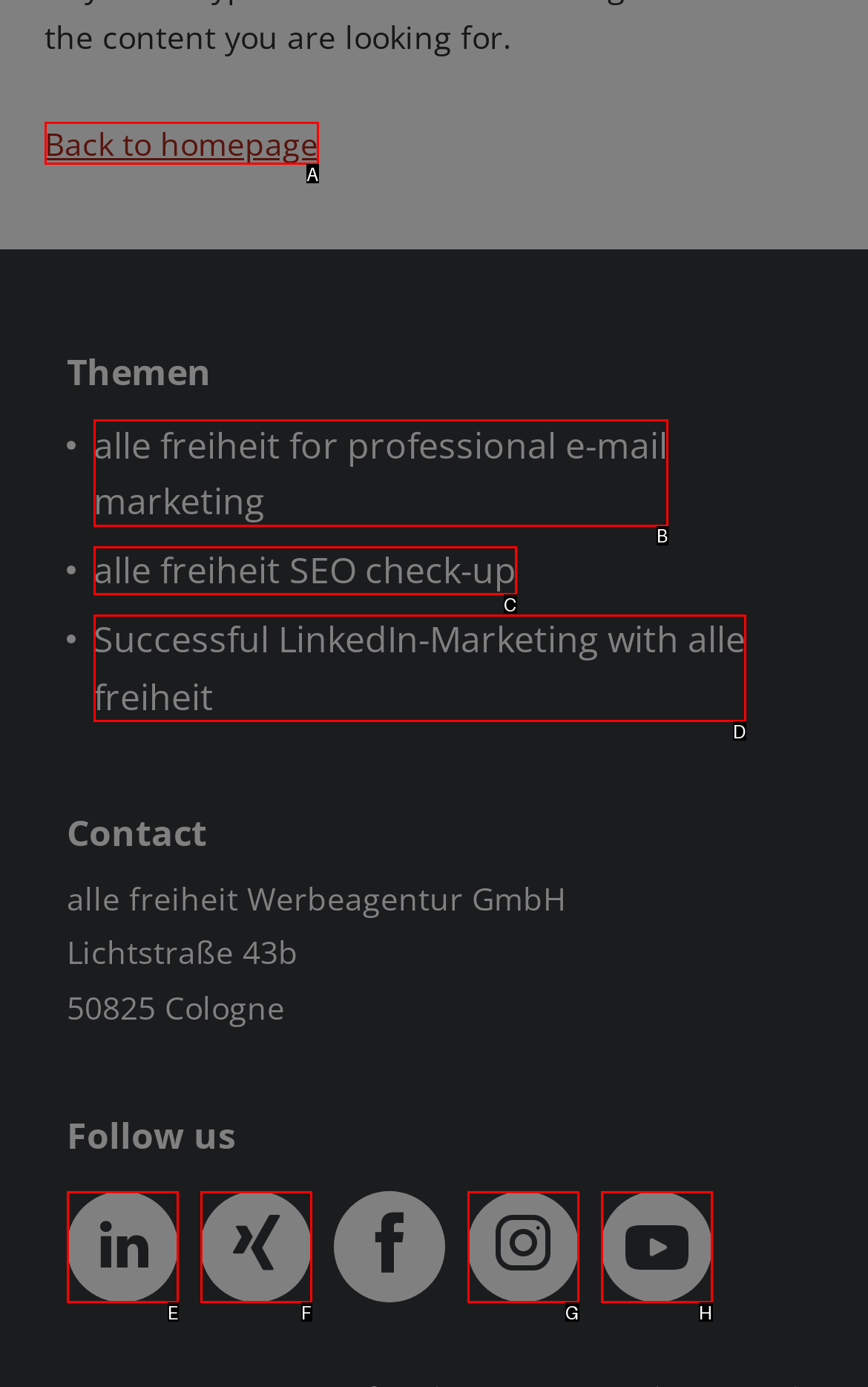For the task "check alle freiheit SEO check-up", which option's letter should you click? Answer with the letter only.

C